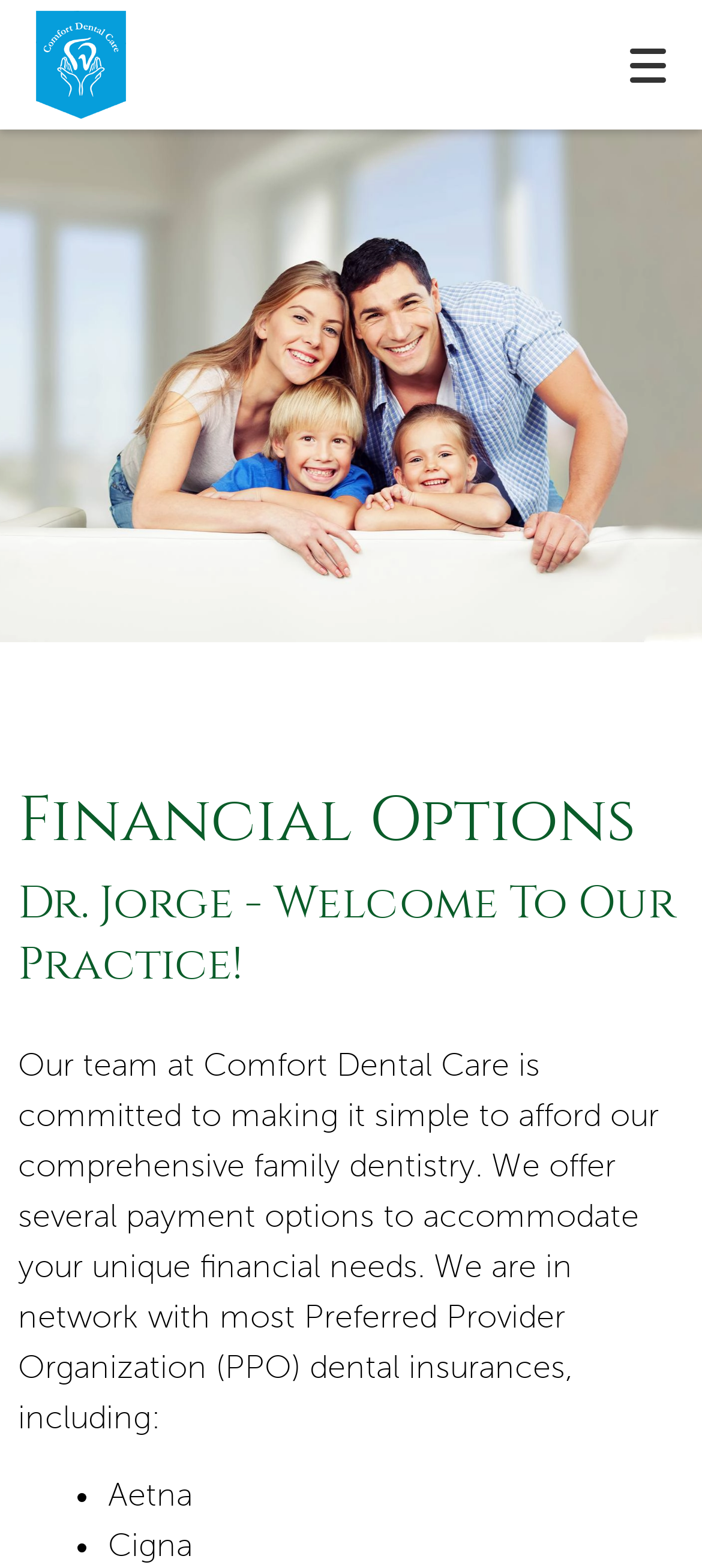What is the theme of the webpage's content?
Carefully analyze the image and provide a detailed answer to the question.

I inferred this answer by reading the headings 'Financial Options' and the surrounding text, which discusses dental insurance and payment options, indicating that the webpage's content is focused on these topics.